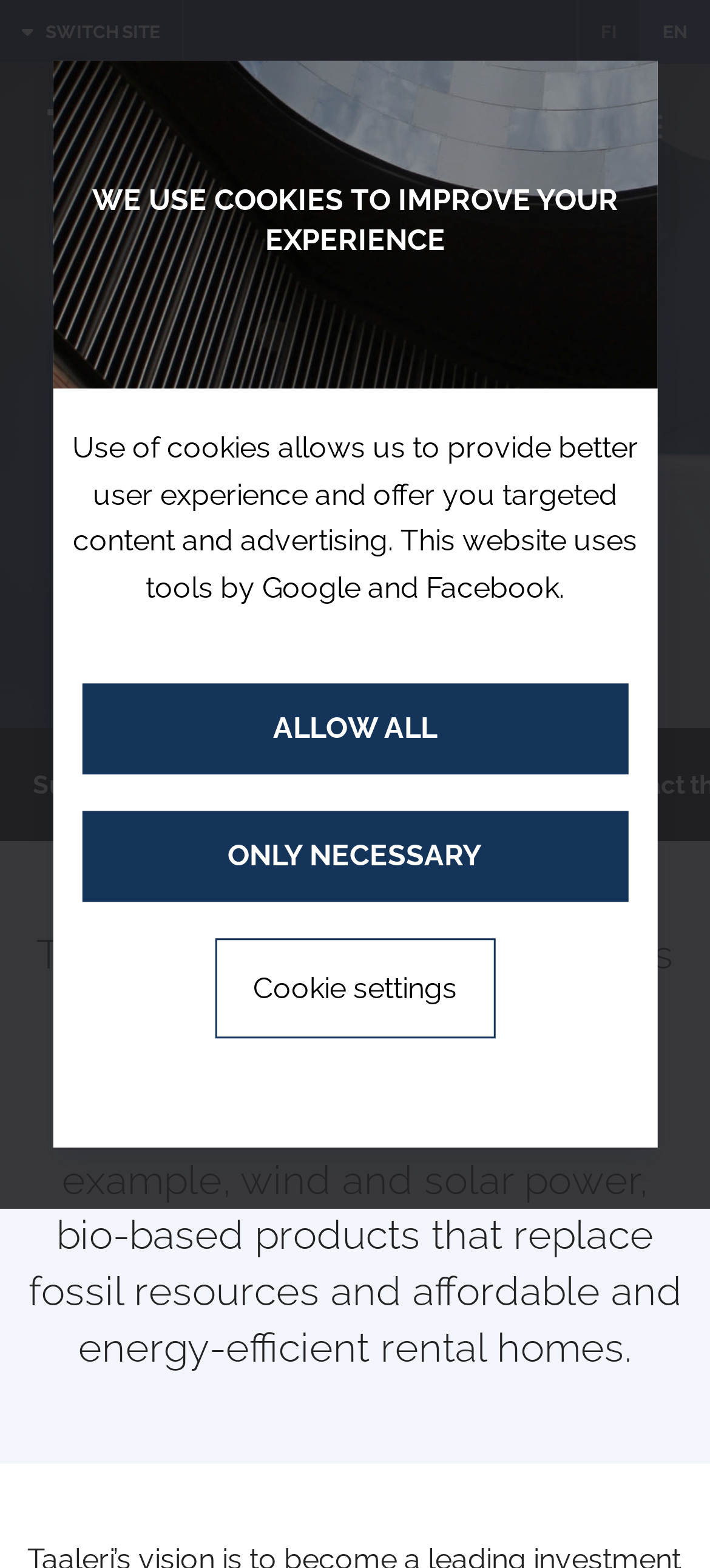Using the provided description: "Allow all", find the bounding box coordinates of the corresponding UI element. The output should be four float numbers between 0 and 1, in the format [left, top, right, bottom].

[0.115, 0.436, 0.885, 0.494]